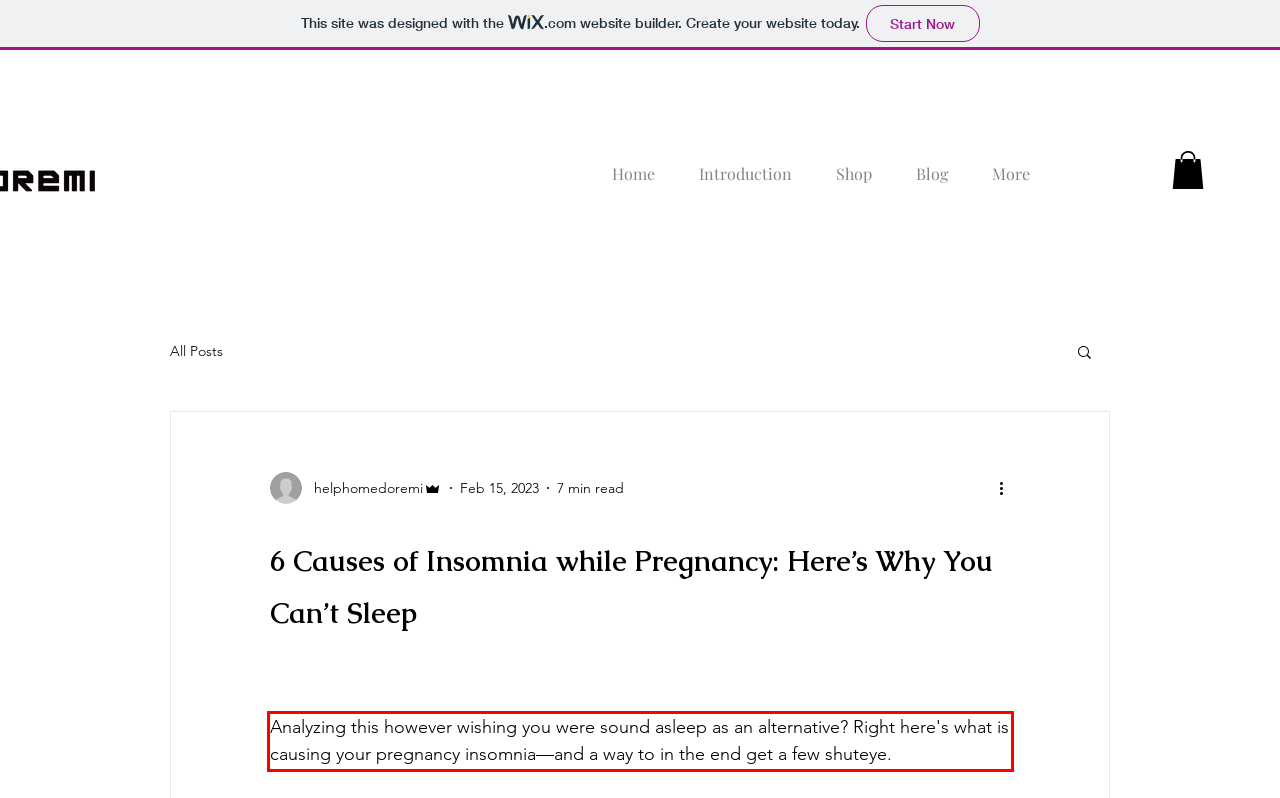Please examine the webpage screenshot and extract the text within the red bounding box using OCR.

Analyzing this however wishing you were sound asleep as an alternative? Right here's what is causing your pregnancy insomnia—and a way to in the end get a few shuteye.